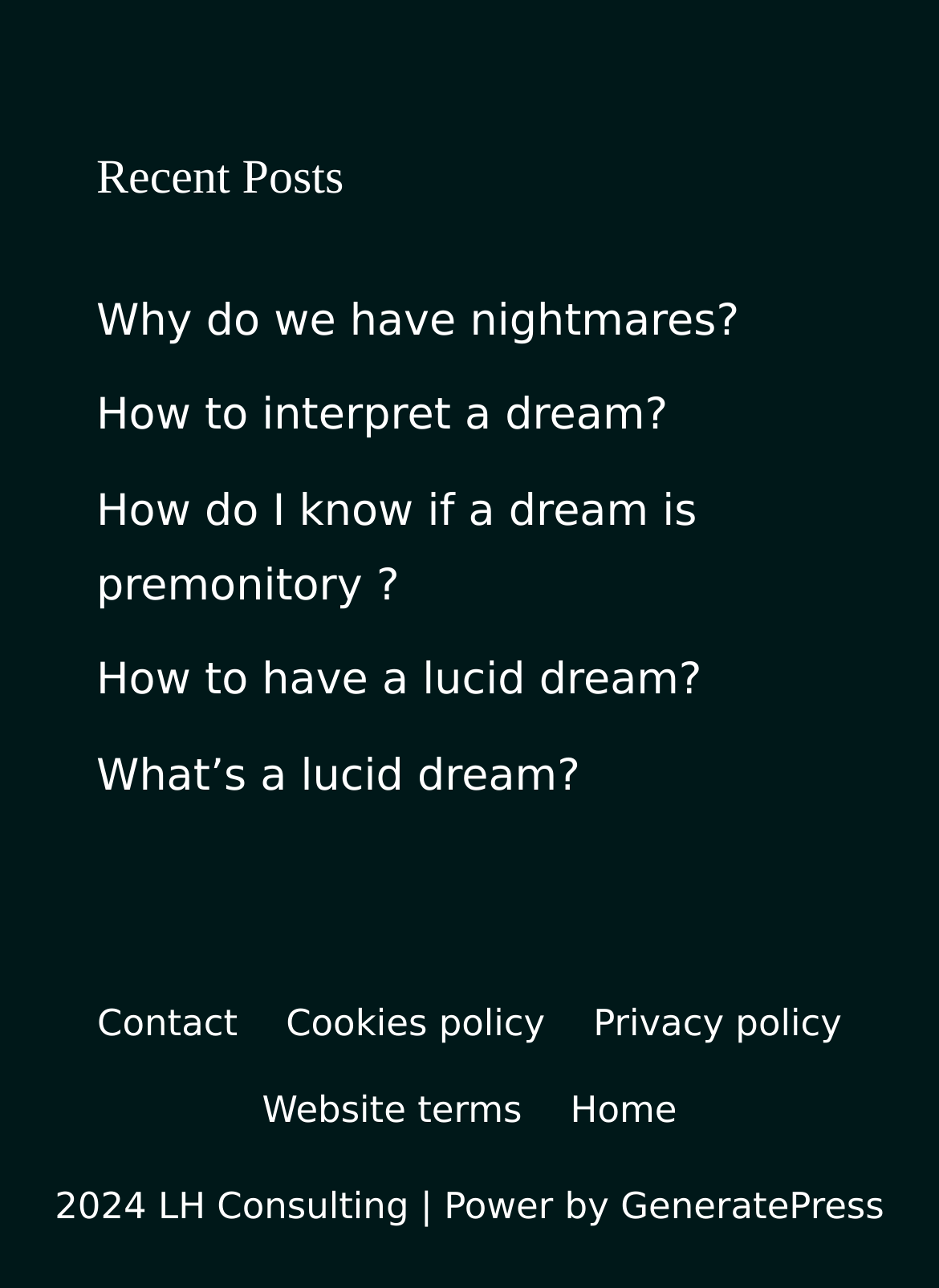Please identify the bounding box coordinates of the element on the webpage that should be clicked to follow this instruction: "Read about lucid dreams". The bounding box coordinates should be given as four float numbers between 0 and 1, formatted as [left, top, right, bottom].

[0.103, 0.583, 0.618, 0.622]